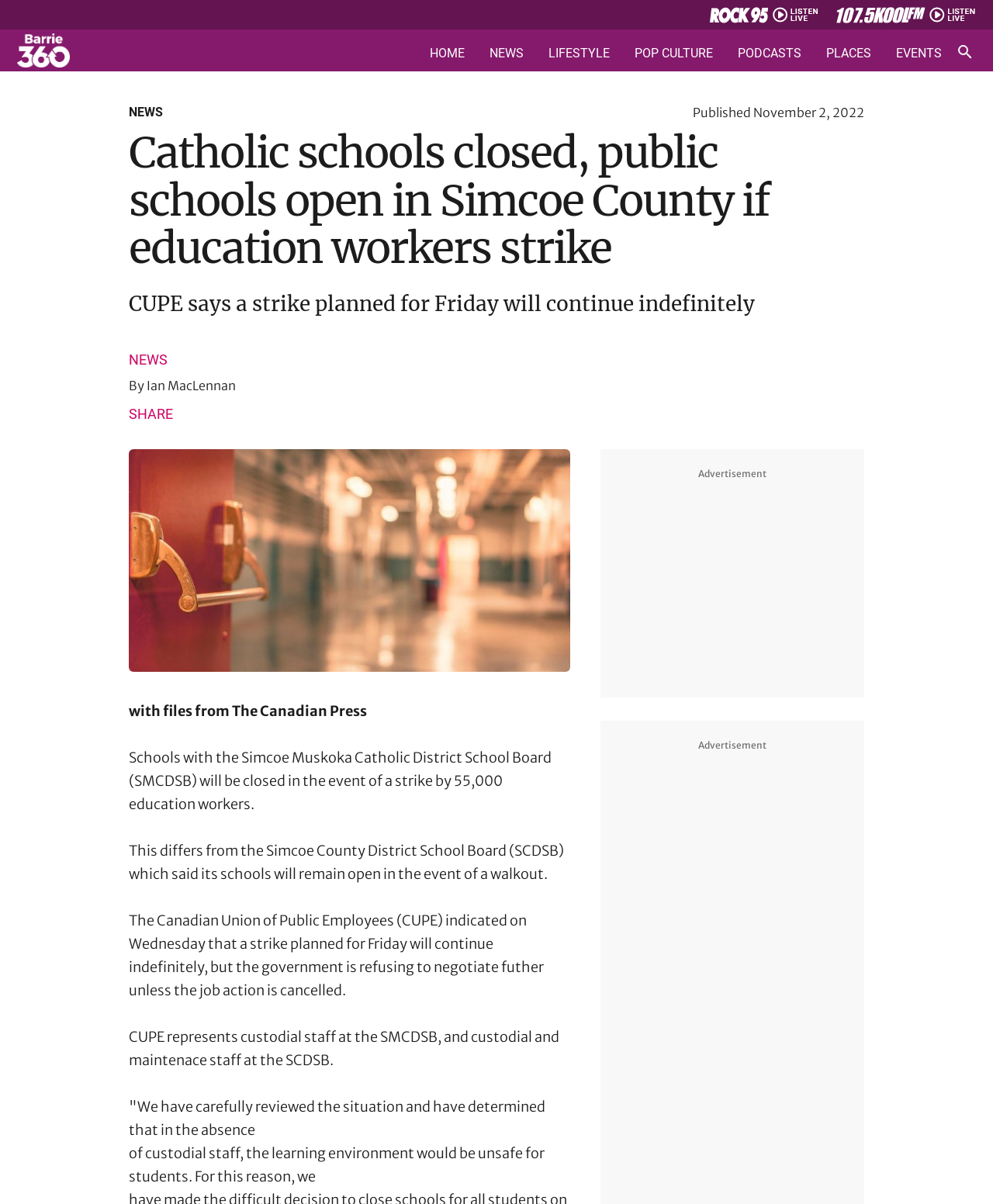Locate the bounding box coordinates of the clickable part needed for the task: "Click the HOME link".

[0.433, 0.039, 0.468, 0.05]